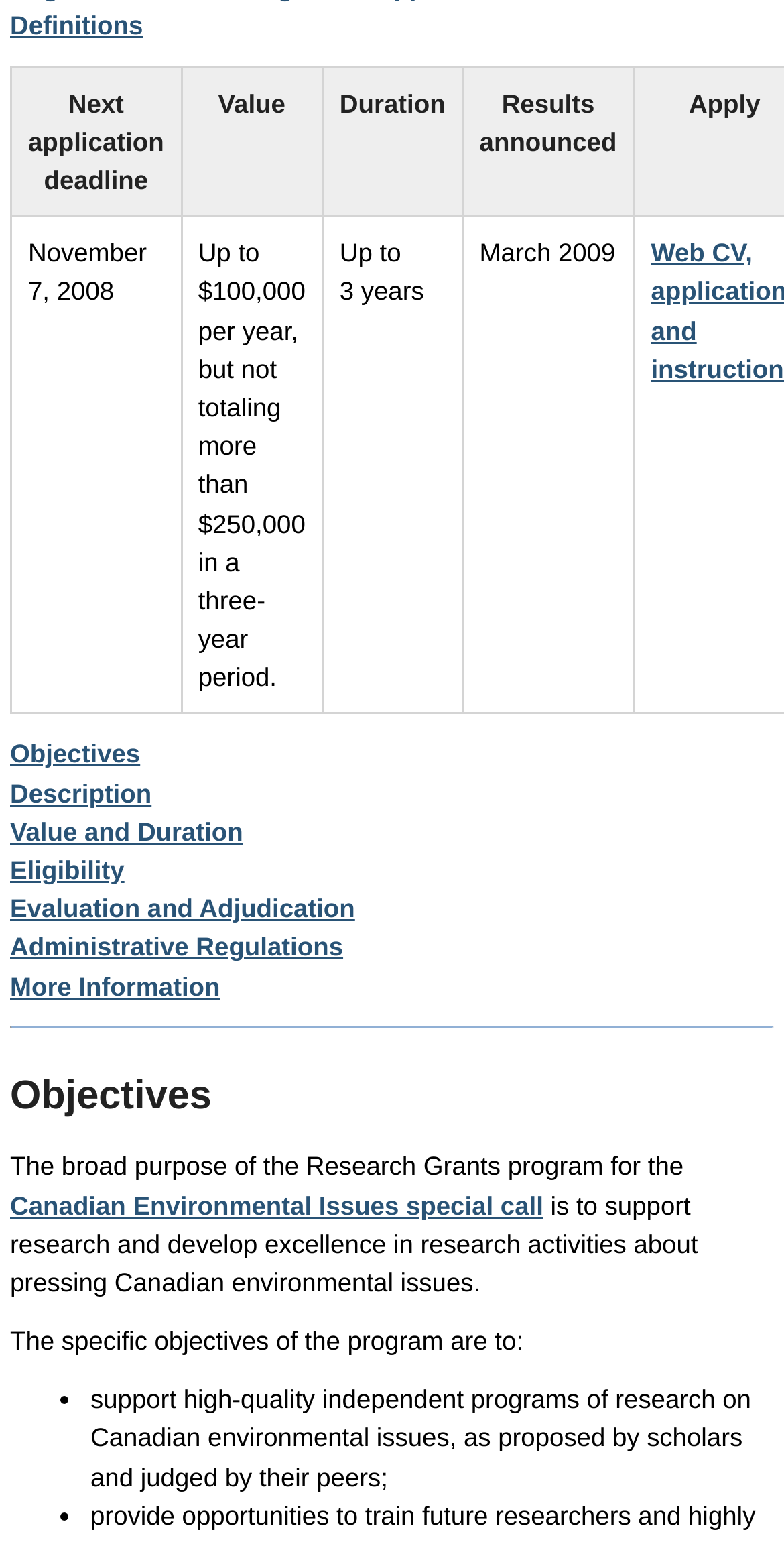What is one of the specific objectives of the program?
Use the image to give a comprehensive and detailed response to the question.

I found the answer by looking at the ListMarker element with the text '•' and the StaticText element with the text 'support high-quality independent programs of research on Canadian environmental issues, as proposed by scholars and judged by their peers;'.